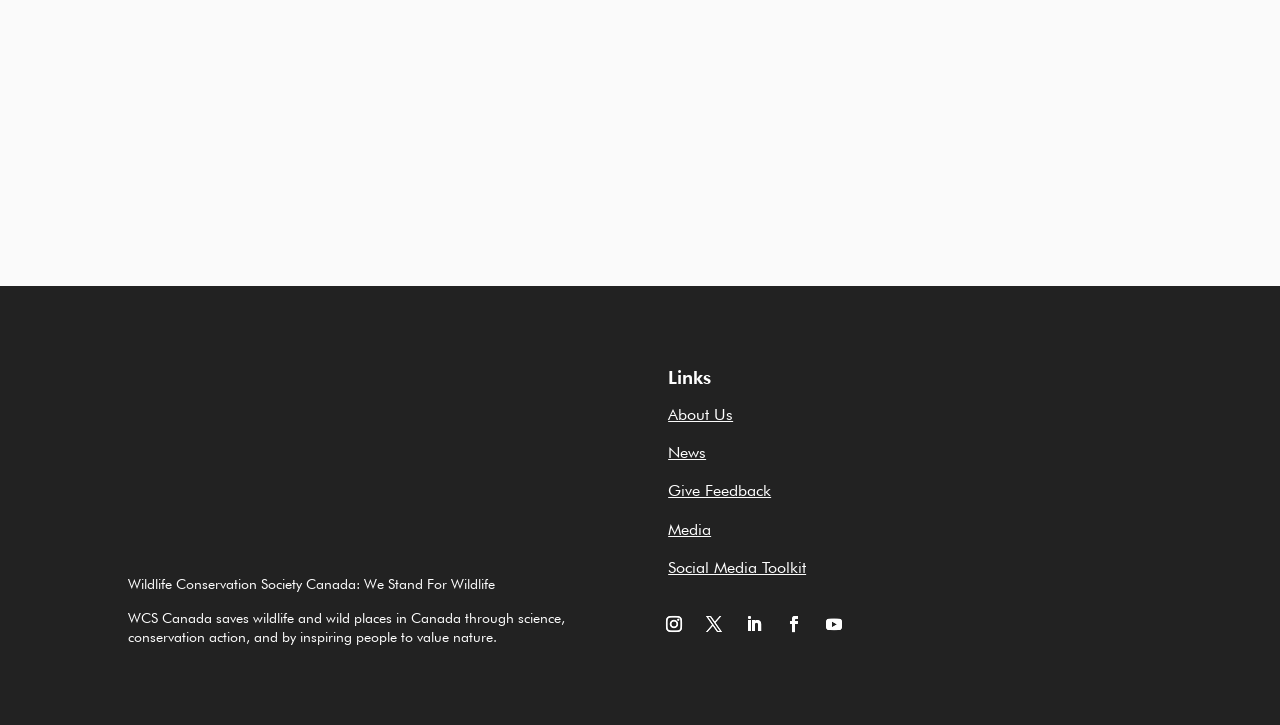Show the bounding box coordinates of the region that should be clicked to follow the instruction: "Visit 'About Us'."

[0.522, 0.558, 0.573, 0.584]